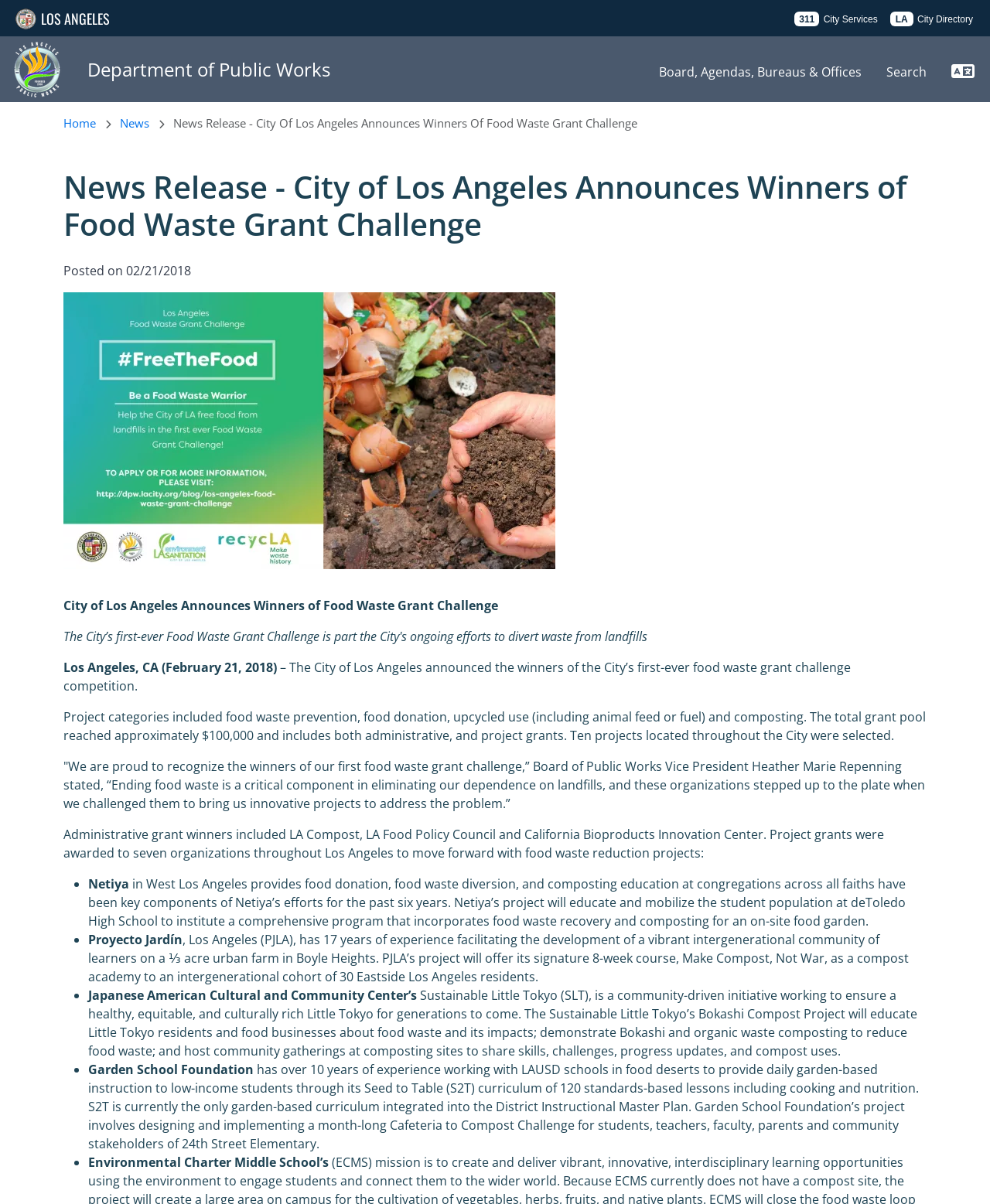Find the bounding box coordinates for the UI element that matches this description: "Board, Agendas, Bureaus & Offices".

[0.653, 0.047, 0.883, 0.072]